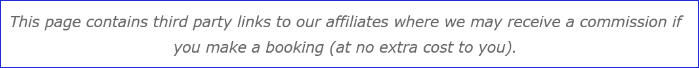What color is the border of the disclaimer notice?
Using the image, provide a concise answer in one word or a short phrase.

Blue